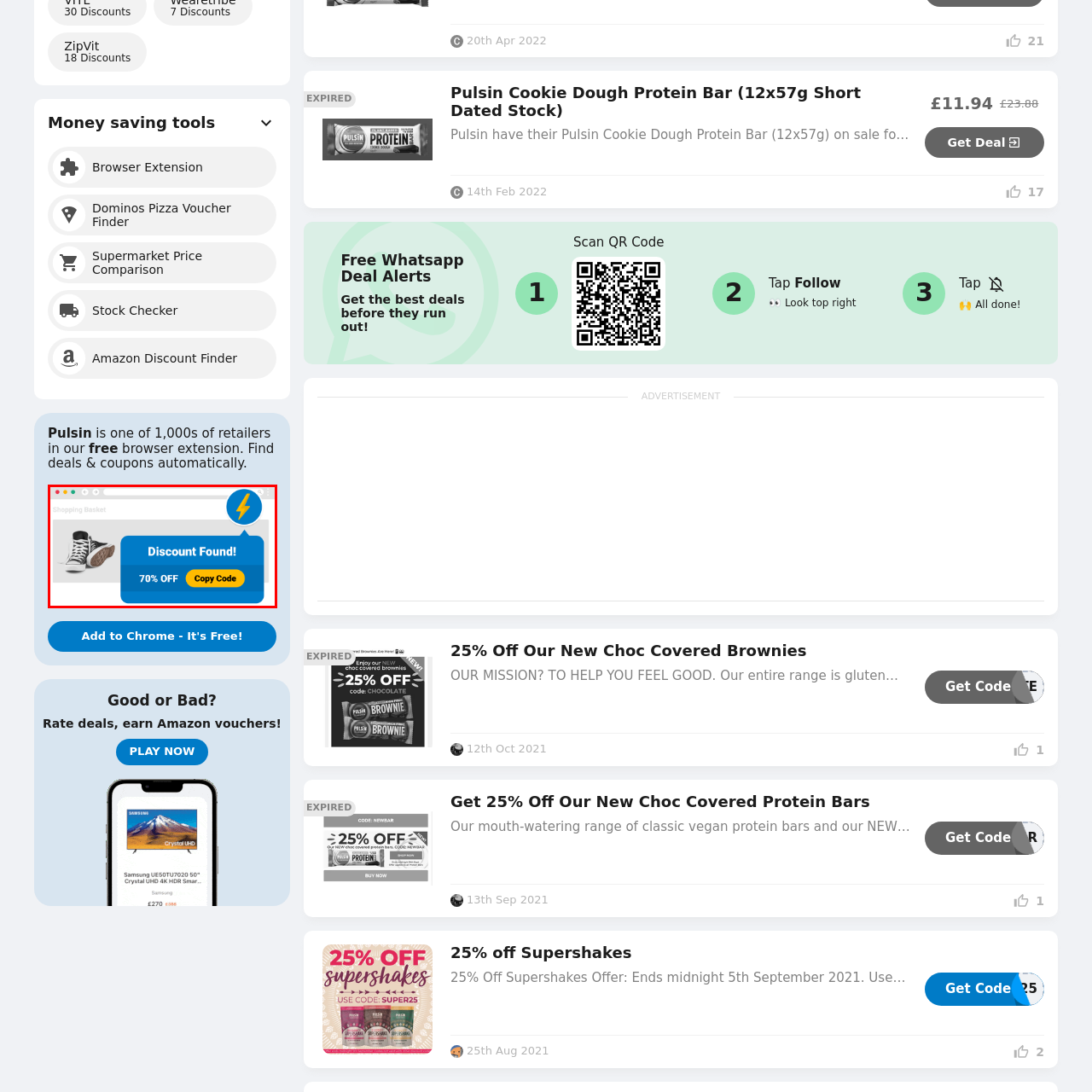Generate a meticulous caption for the image that is highlighted by the red boundary line.

In this vibrant image, an online shopping basket is depicted, showcasing a pair of stylish black and white sneakers. A striking notification box draws attention to a remarkable offer, stating "Discount Found!" along with an impressive "70% OFF" label. The call-to-action "Copy Code" is prominently displayed in bright yellow, encouraging users to take advantage of the discount. A dynamic lightning bolt icon hints at the excitement of a limited-time deal. Overall, the image conveys a sense of urgency and enthusiasm for savings on trendy footwear.